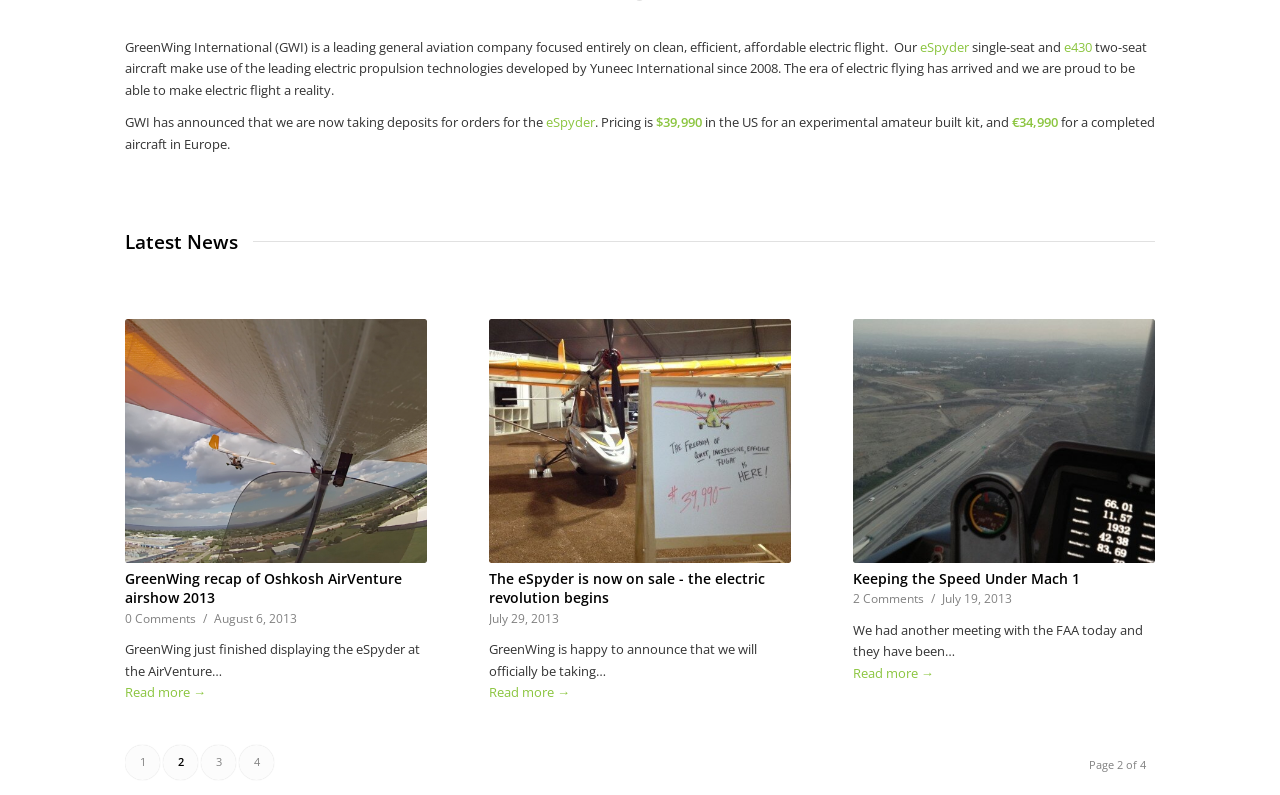Provide the bounding box coordinates for the UI element that is described by this text: "2 Comments". The coordinates should be in the form of four float numbers between 0 and 1: [left, top, right, bottom].

[0.666, 0.743, 0.722, 0.764]